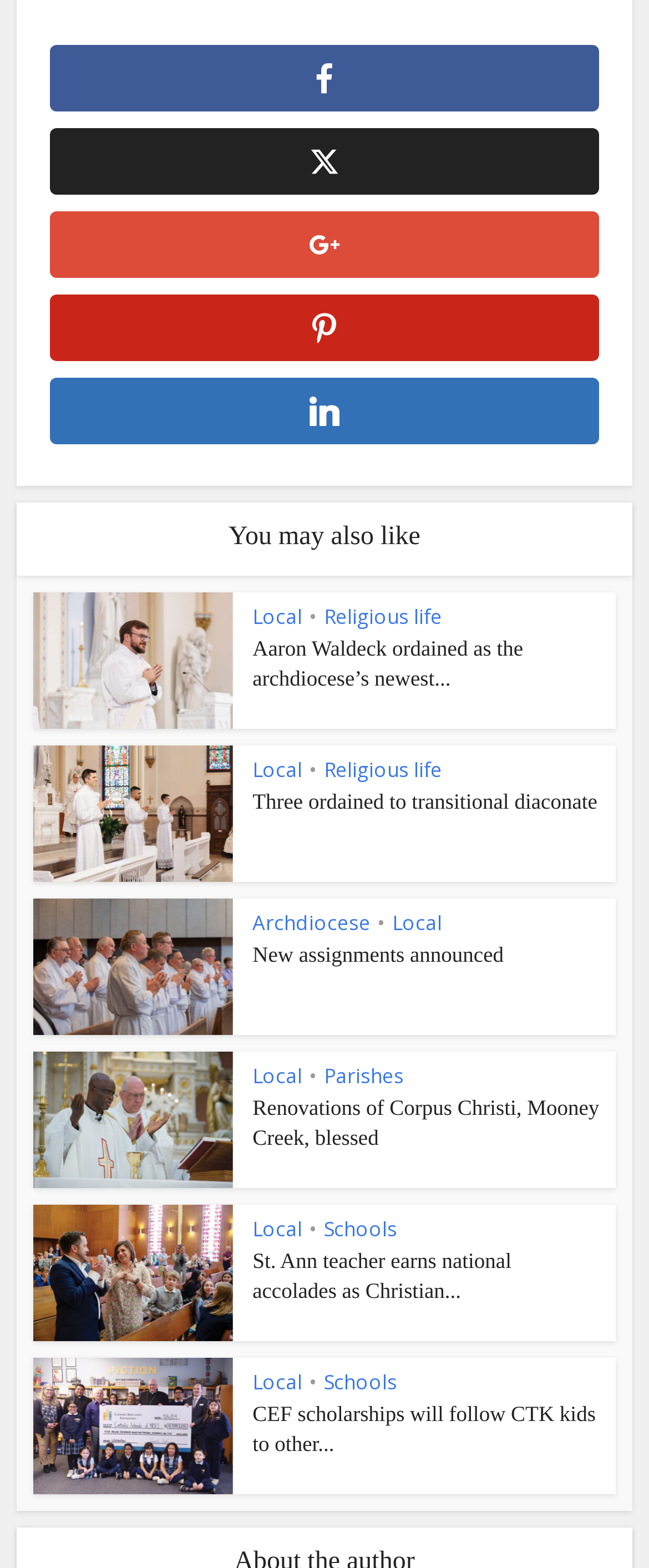How many articles are on this webpage?
Examine the image and provide an in-depth answer to the question.

There are 6 article elements on this webpage, each with a unique set of child elements, including headers, links, and static text.